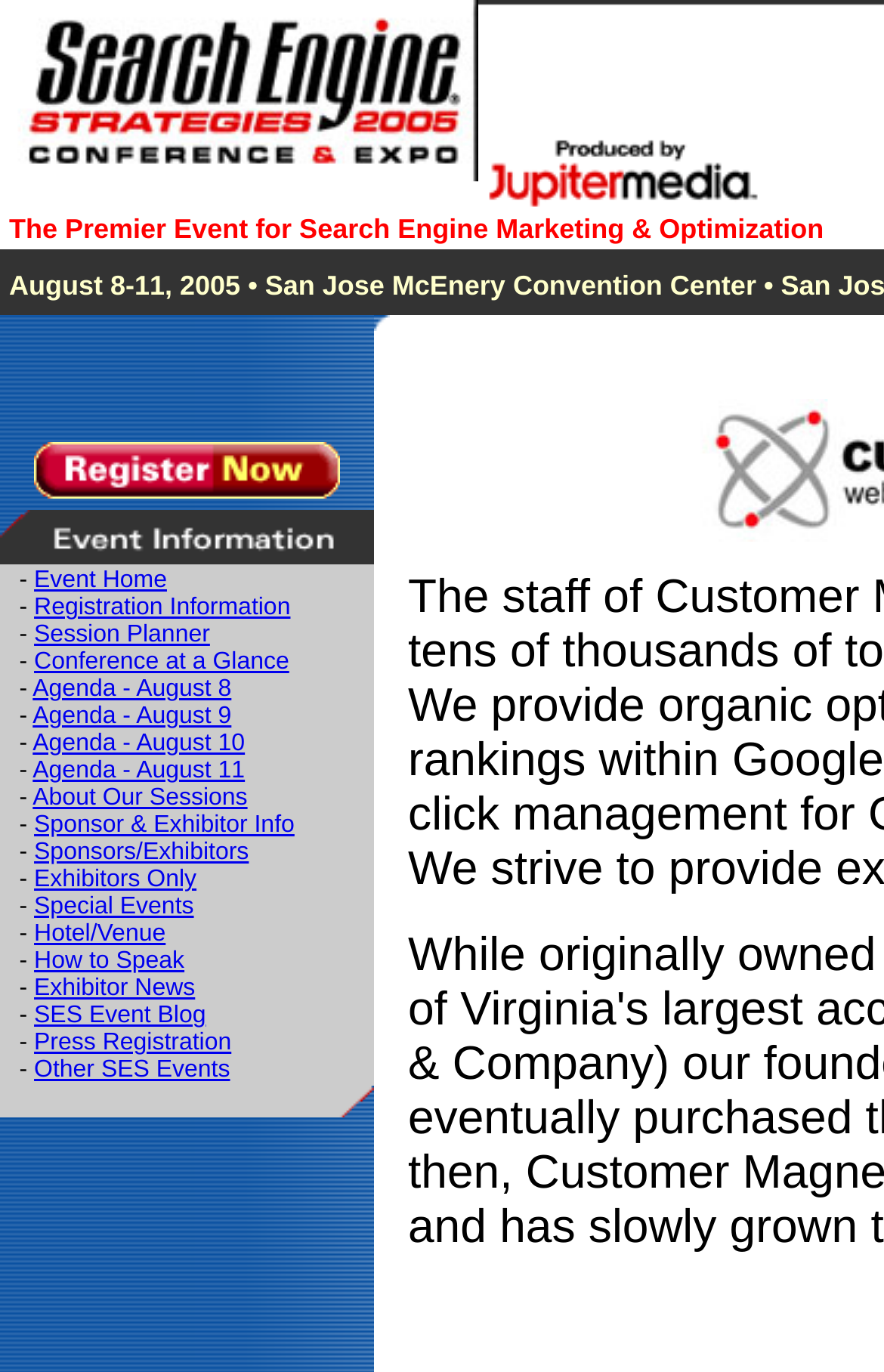Please identify the bounding box coordinates of the element that needs to be clicked to perform the following instruction: "Check Agenda - August 8".

[0.037, 0.492, 0.262, 0.512]